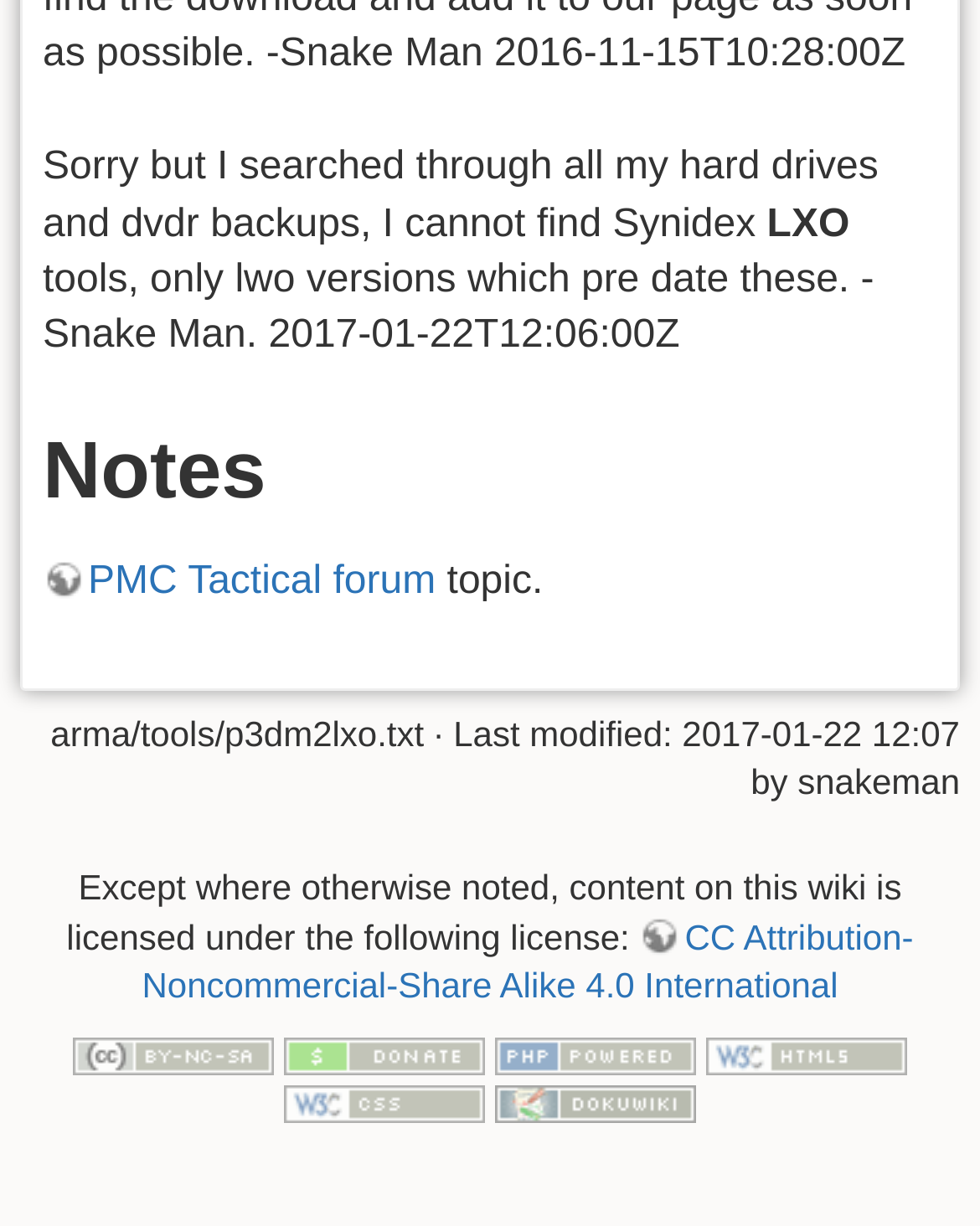Use a single word or phrase to answer the question: What is the name of the person who last modified the content?

Snake Man